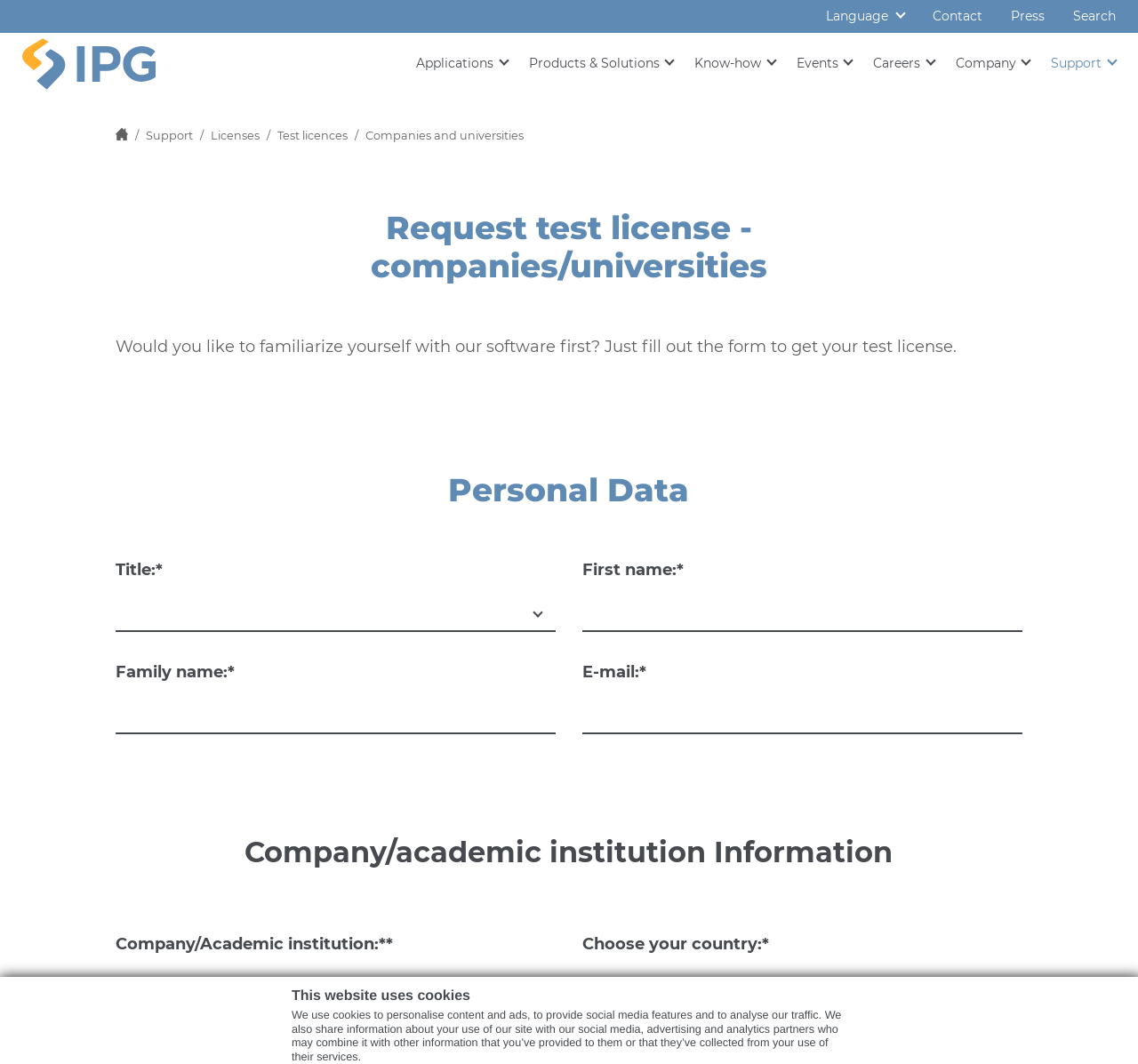Refer to the image and provide an in-depth answer to the question:
How many links are there in the top navigation menu?

There are 7 links in the top navigation menu, namely 'Applications', 'Products & Solutions', 'Know-how', 'Events', 'Careers', 'Company', and 'Support'.